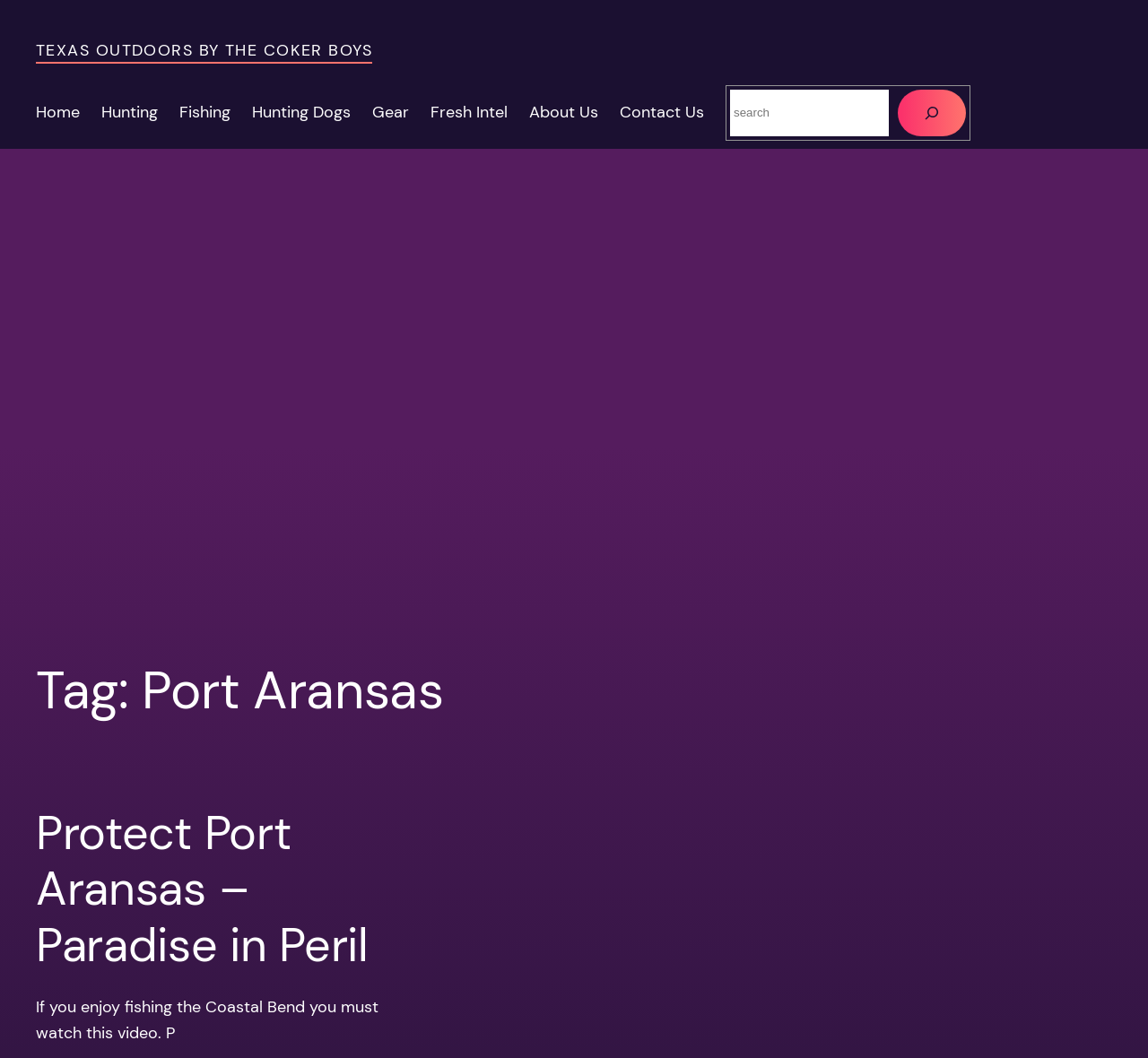Highlight the bounding box of the UI element that corresponds to this description: "Gear".

[0.324, 0.094, 0.356, 0.119]